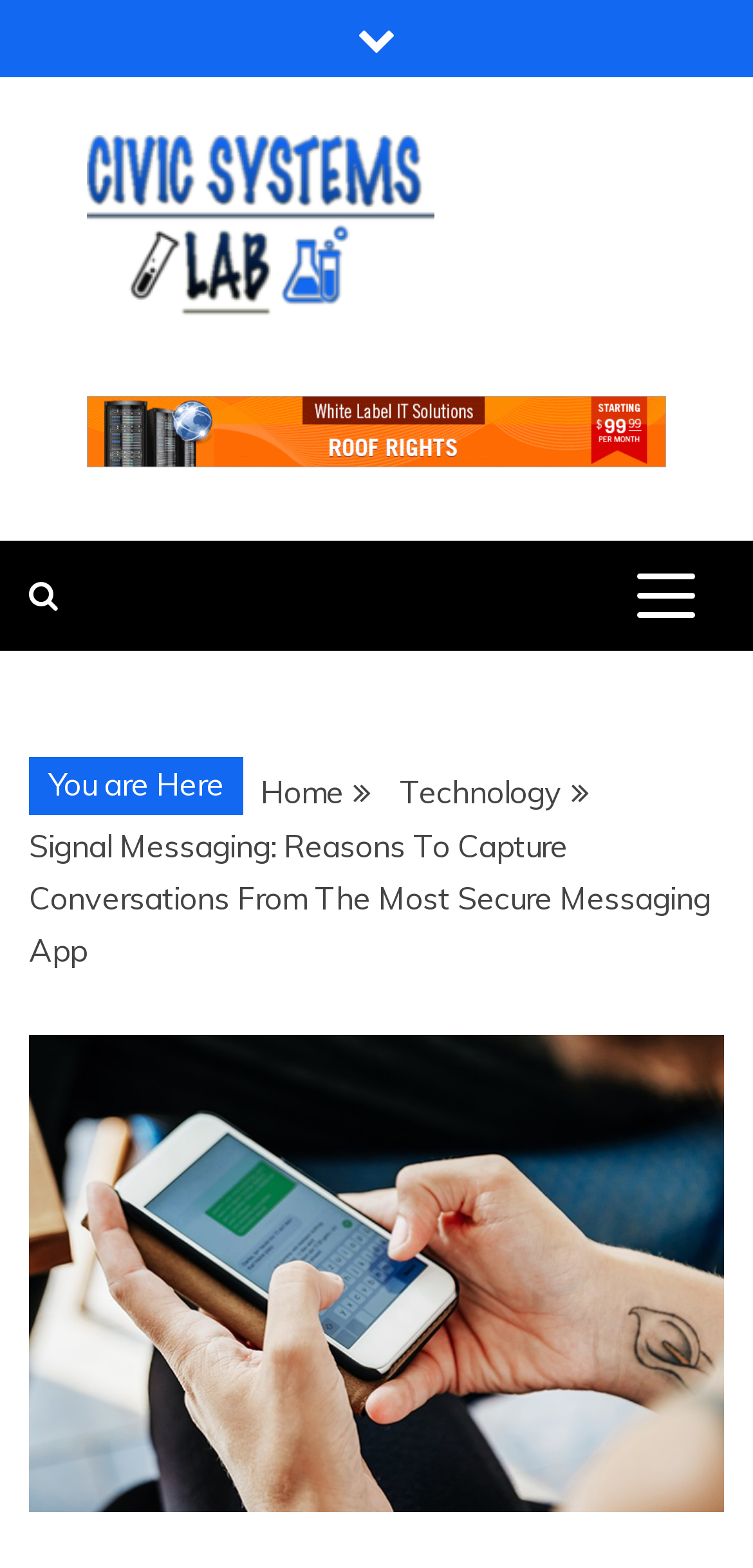Given the description Civic Systems Lab, predict the bounding box coordinates of the UI element. Ensure the coordinates are in the format (top-left x, top-left y, bottom-right x, bottom-right y) and all values are between 0 and 1.

[0.115, 0.215, 0.769, 0.5]